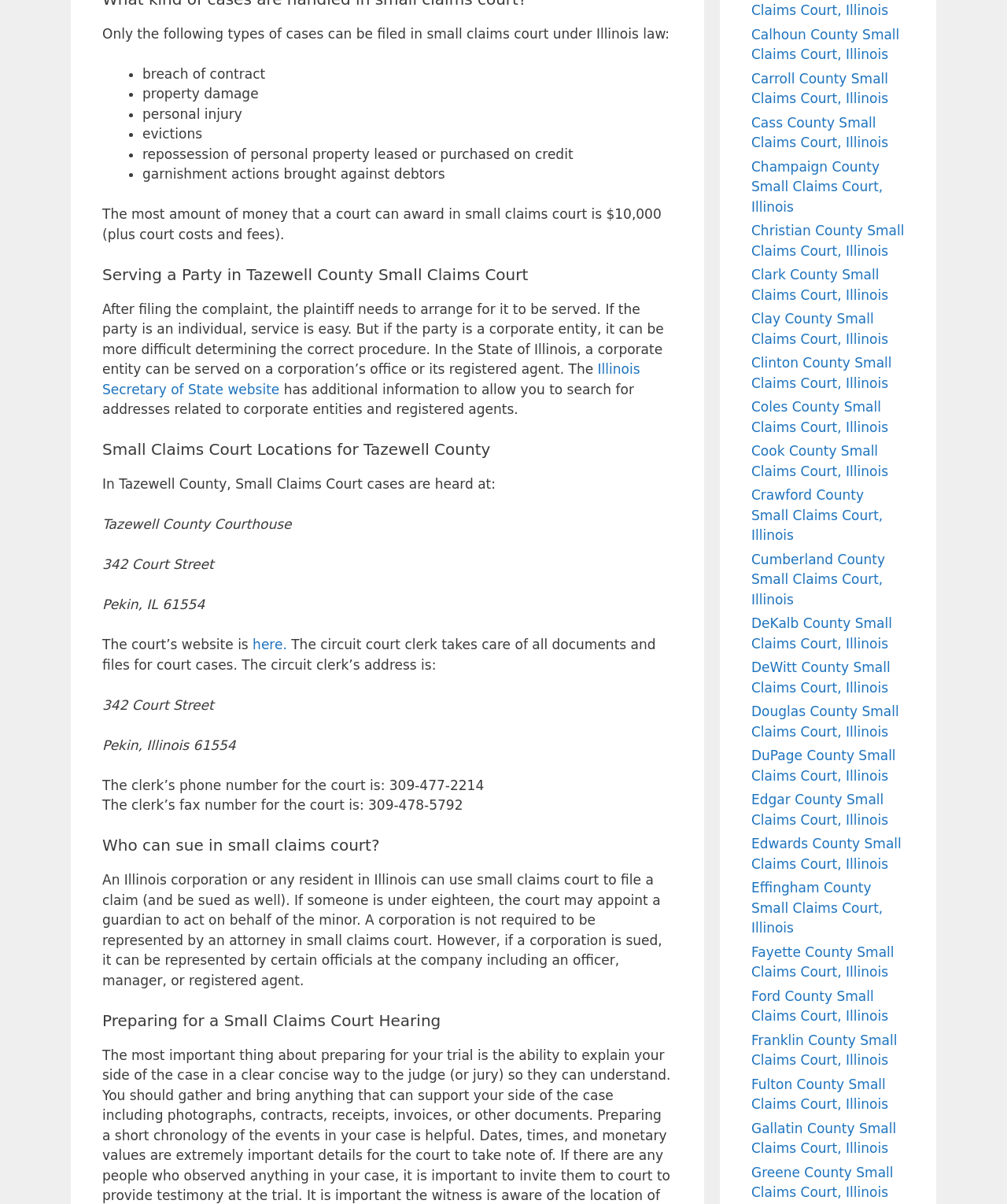Please find the bounding box coordinates in the format (top-left x, top-left y, bottom-right x, bottom-right y) for the given element description. Ensure the coordinates are floating point numbers between 0 and 1. Description: here.

[0.251, 0.529, 0.285, 0.542]